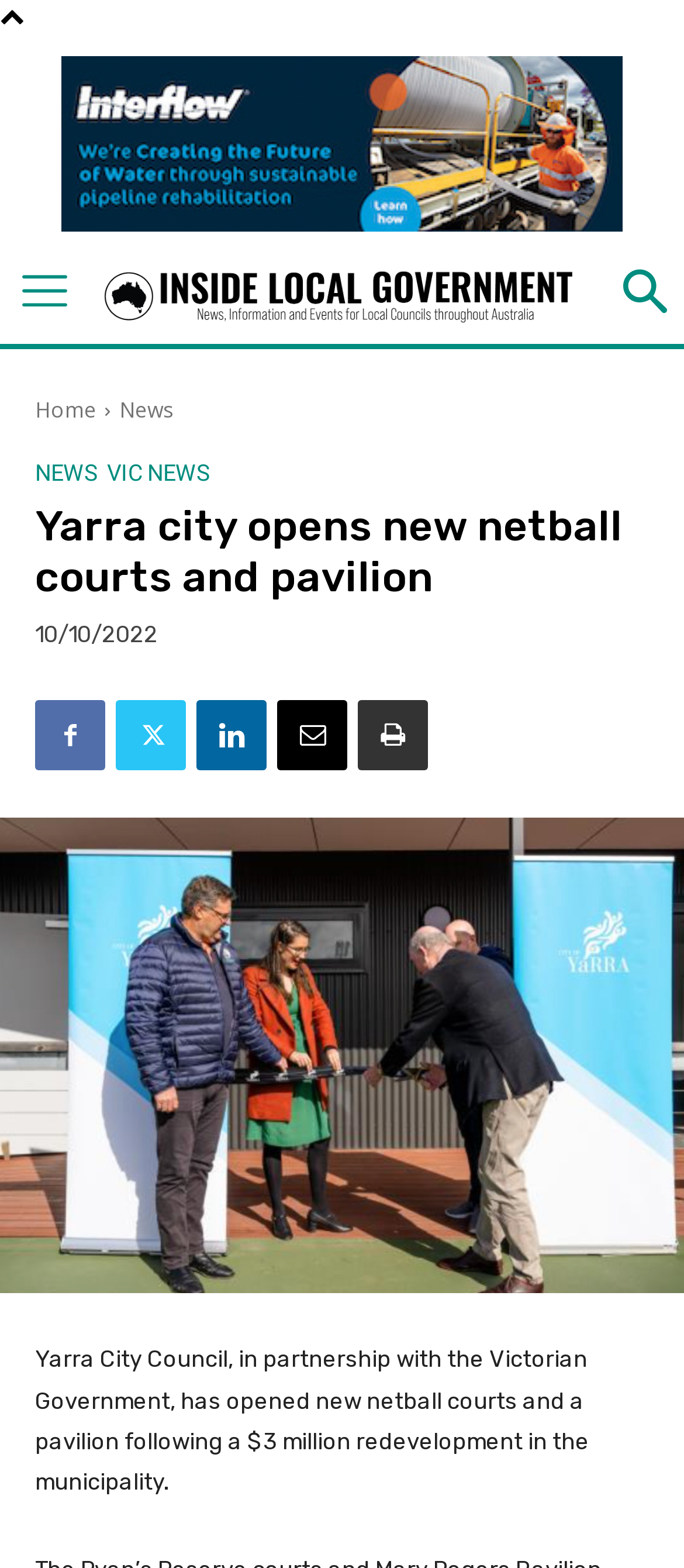Respond with a single word or phrase for the following question: 
Who partnered with Yarra City Council for the redevelopment?

Victorian Government